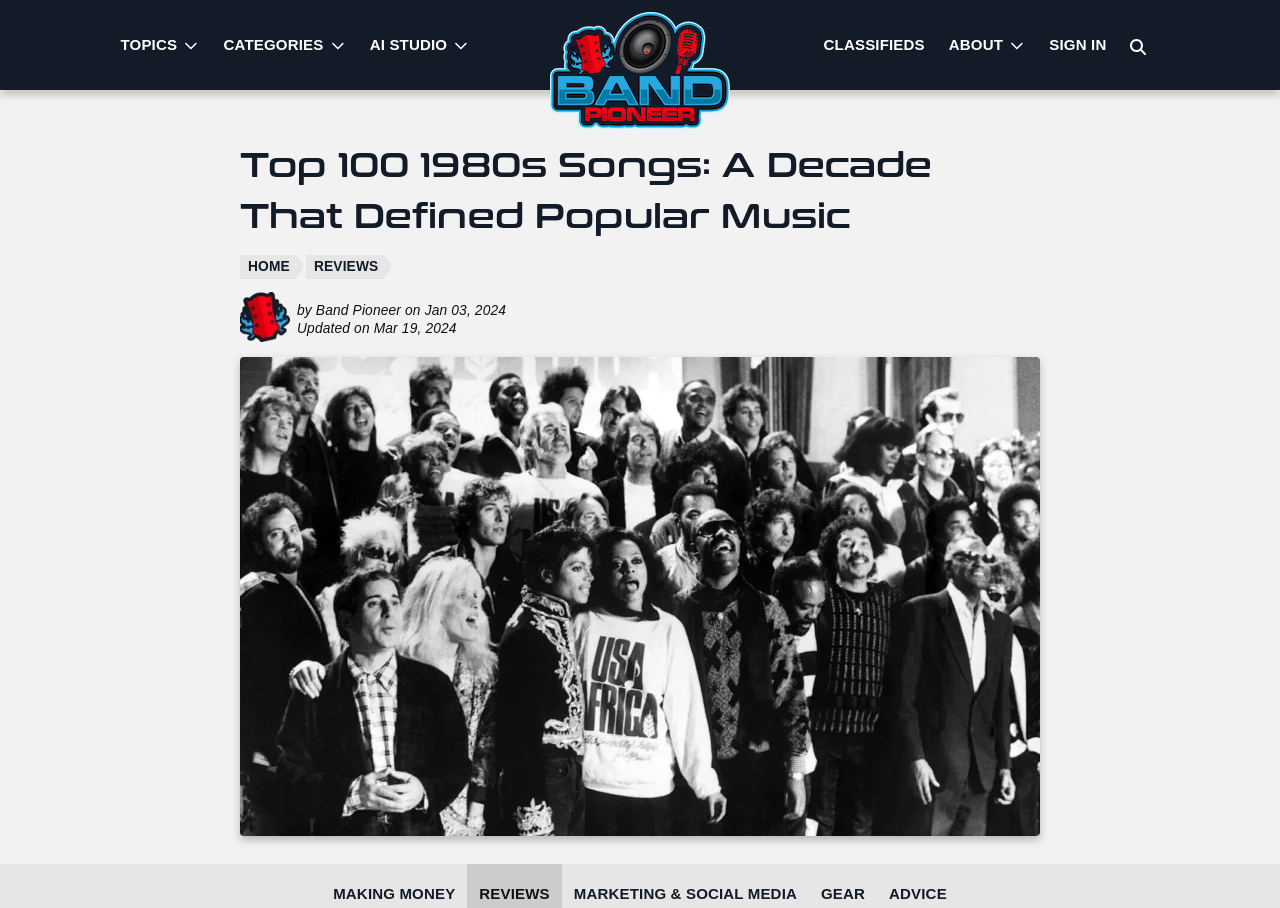Answer the following inquiry with a single word or phrase:
How many menus can be opened from the top navigation bar?

4